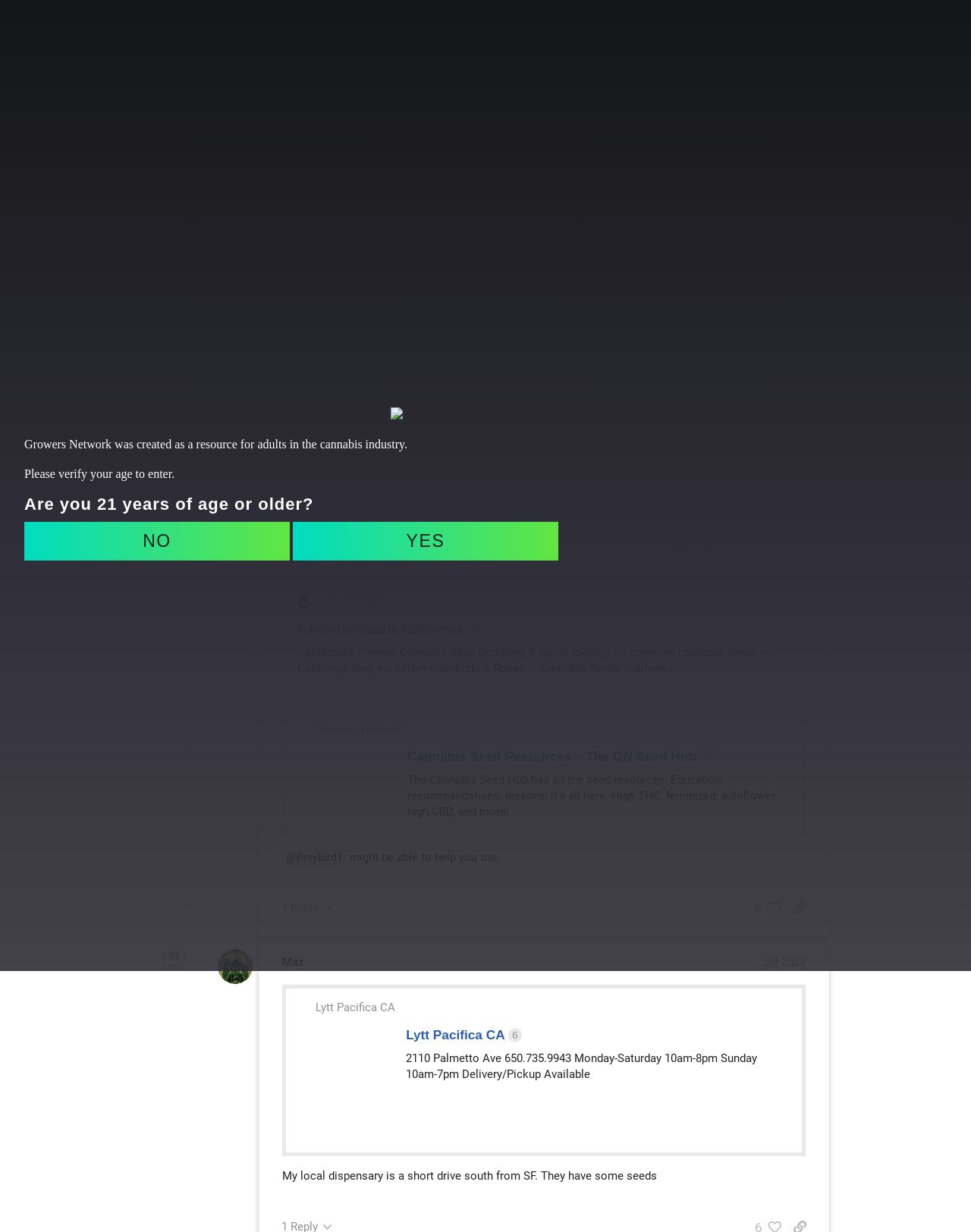Please specify the bounding box coordinates of the clickable section necessary to execute the following command: "Filter by tags".

None